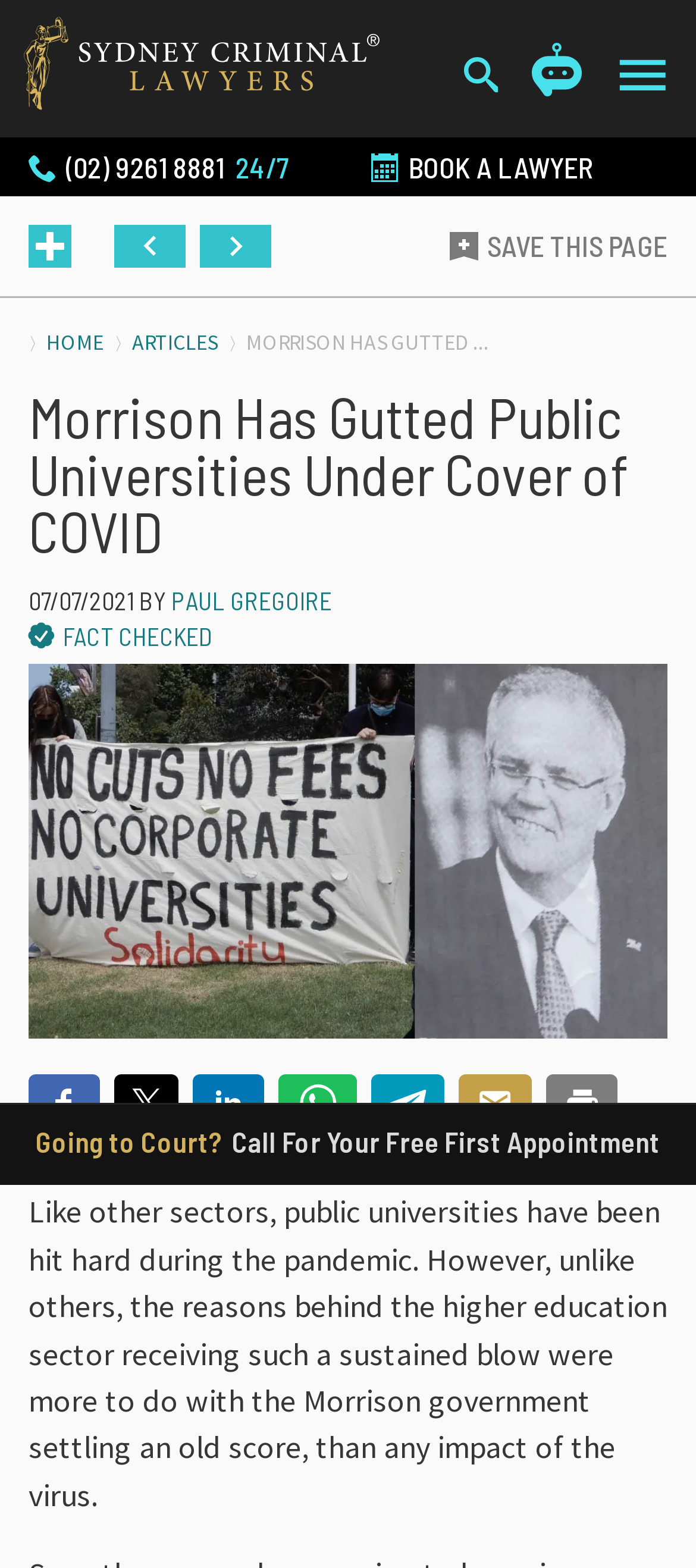Please give a one-word or short phrase response to the following question: 
Who is the author of the article?

Paul Gregoire